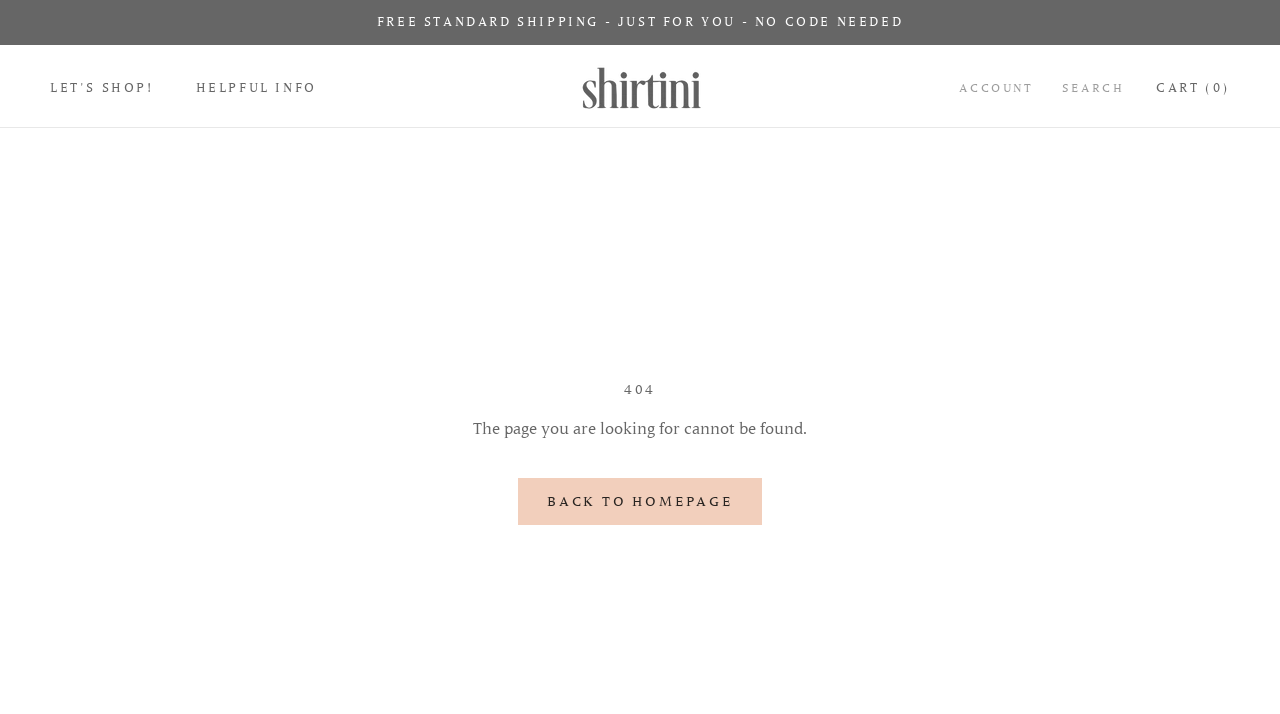Show the bounding box coordinates of the element that should be clicked to complete the task: "start shopping".

[0.039, 0.112, 0.12, 0.134]